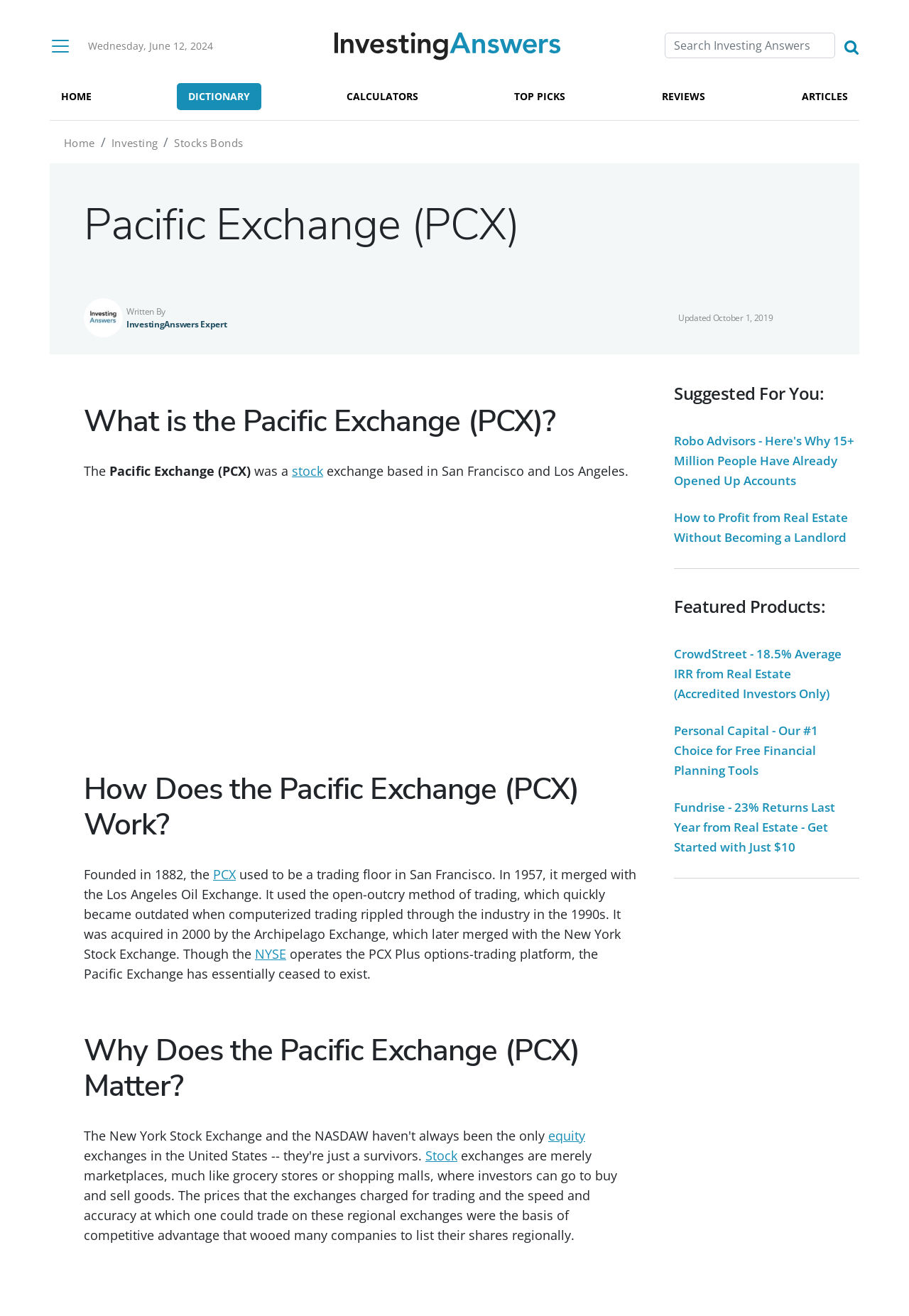Kindly determine the bounding box coordinates of the area that needs to be clicked to fulfill this instruction: "Go to Home".

[0.312, 0.022, 0.672, 0.049]